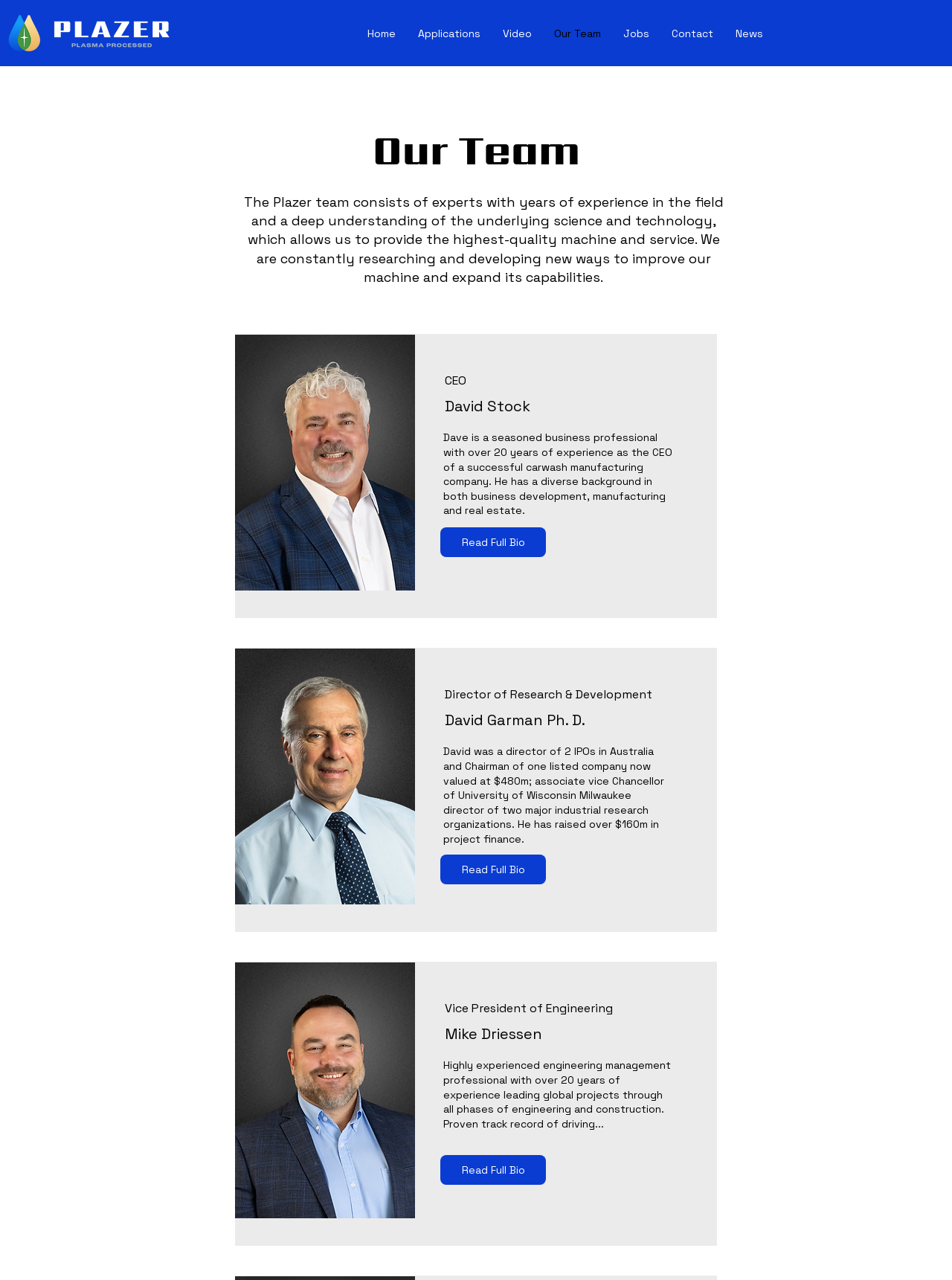From the webpage screenshot, identify the region described by Read Full Bio. Provide the bounding box coordinates as (top-left x, top-left y, bottom-right x, bottom-right y), with each value being a floating point number between 0 and 1.

[0.462, 0.668, 0.573, 0.691]